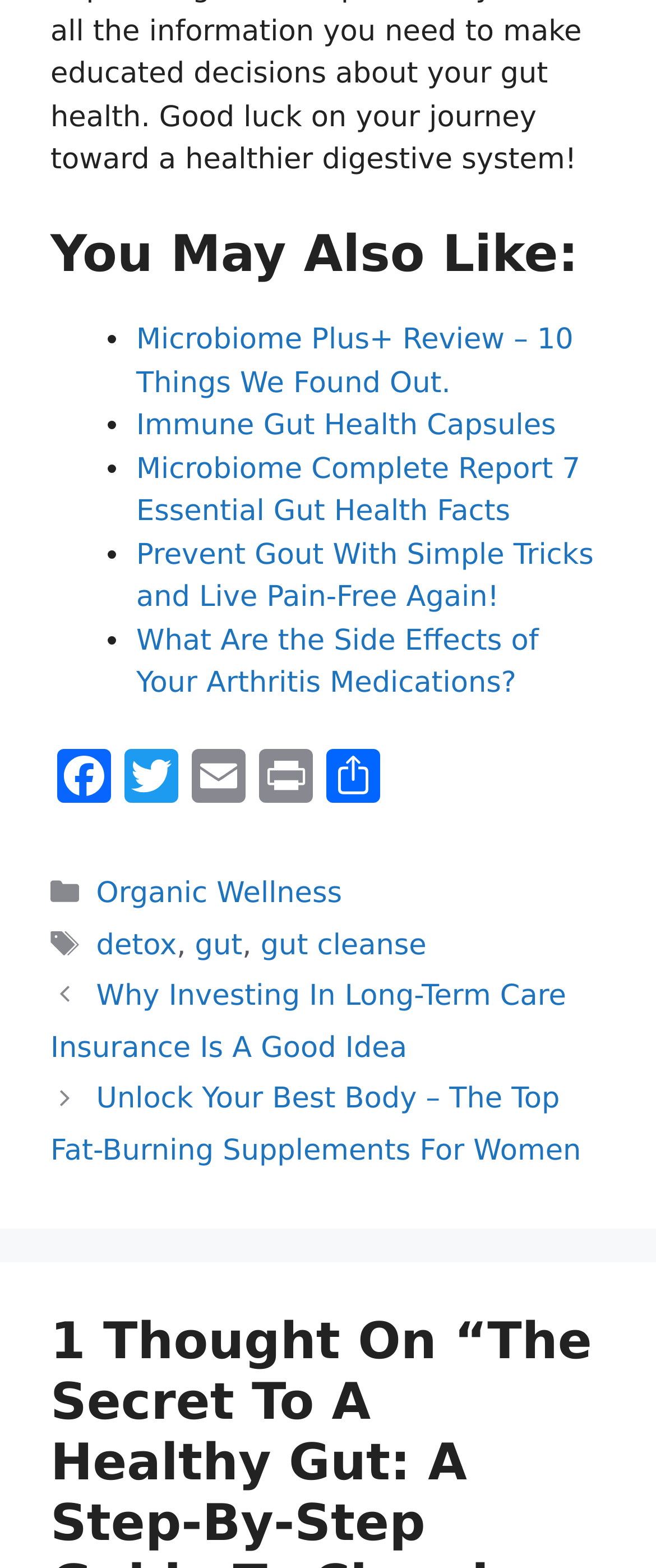How many social media links are there? Please answer the question using a single word or phrase based on the image.

4